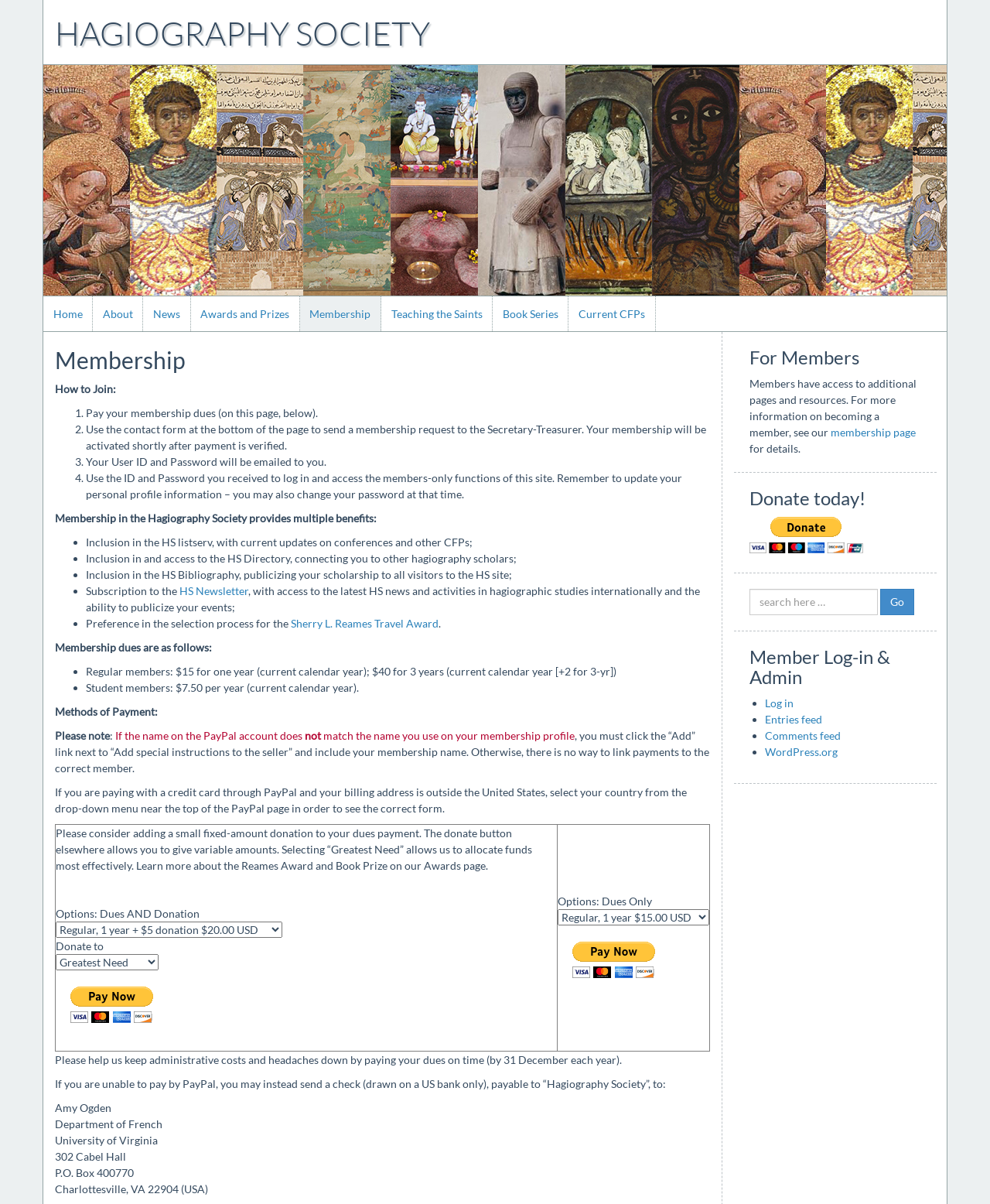Pinpoint the bounding box coordinates of the element to be clicked to execute the instruction: "Click the 'HS Newsletter' link".

[0.181, 0.485, 0.251, 0.496]